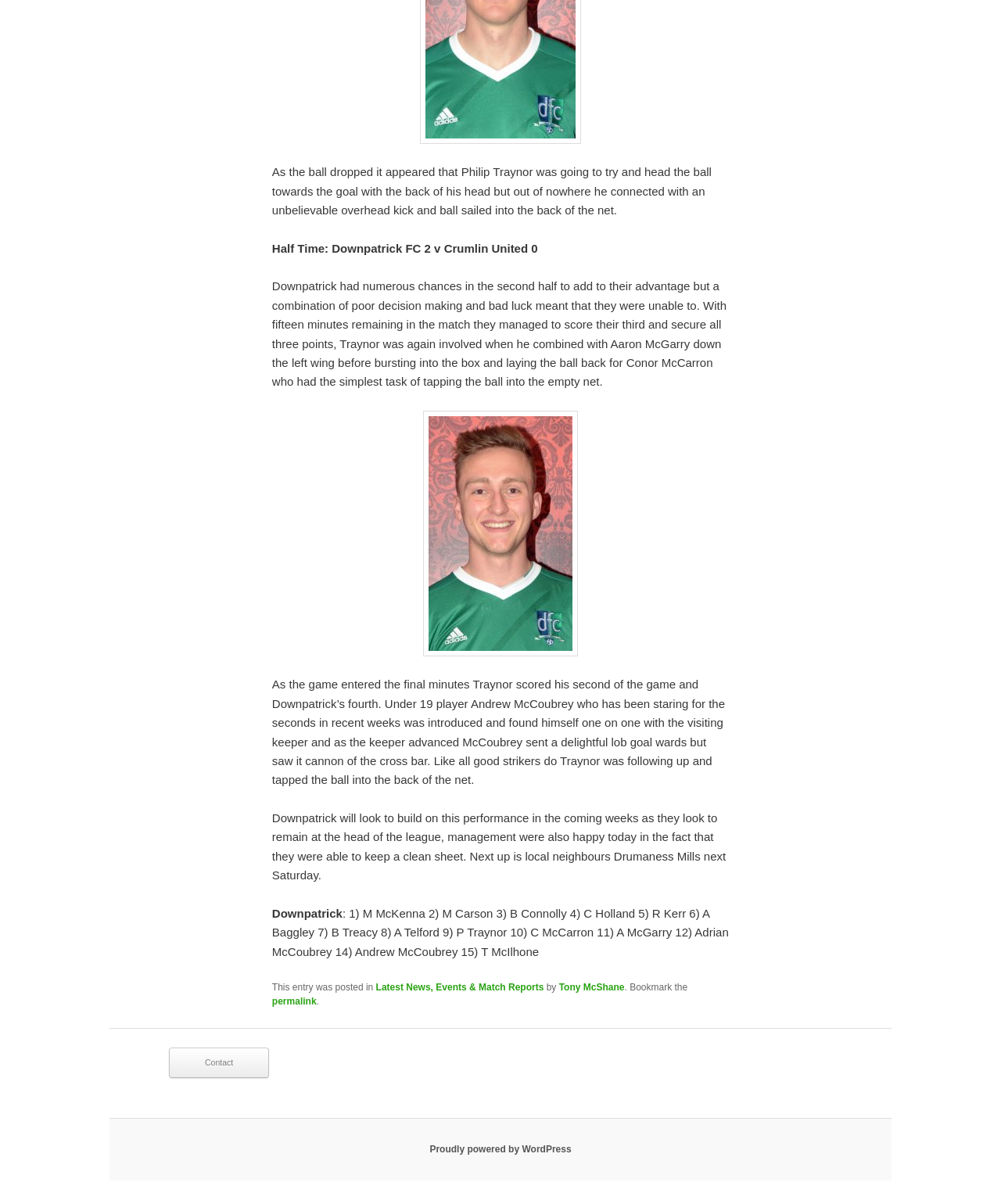What is the current score at half time? From the image, respond with a single word or brief phrase.

2-0